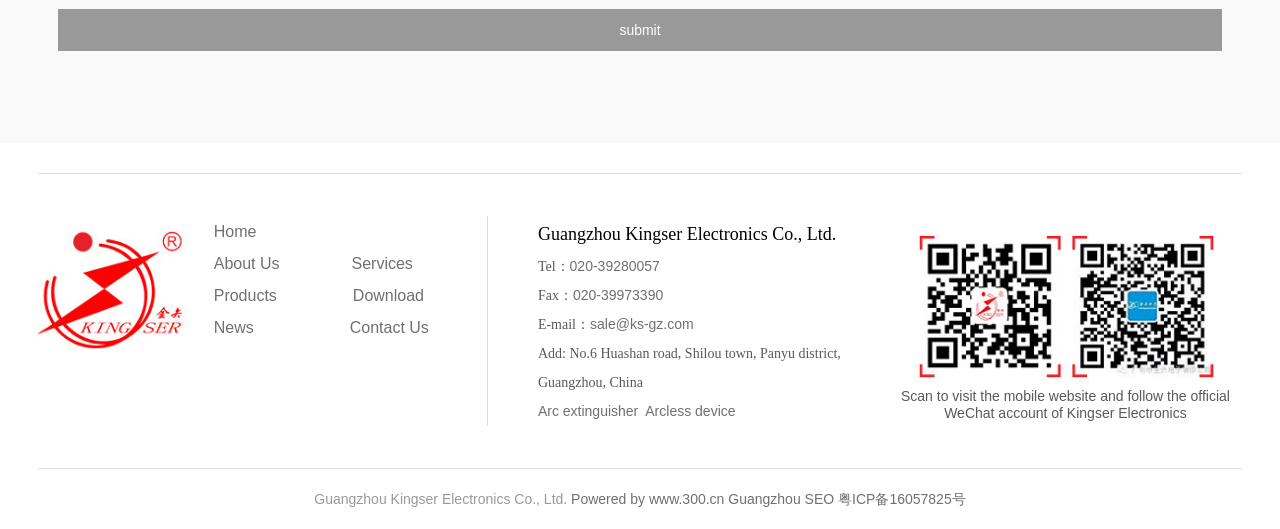What is the address of the company?
Use the information from the image to give a detailed answer to the question.

The address of the company can be found in the middle of the webpage, in the section with the company's contact information. It is a static text with the address 'No.6 Huashan road, Shilou town, Panyu district, Guangzhou, China'.